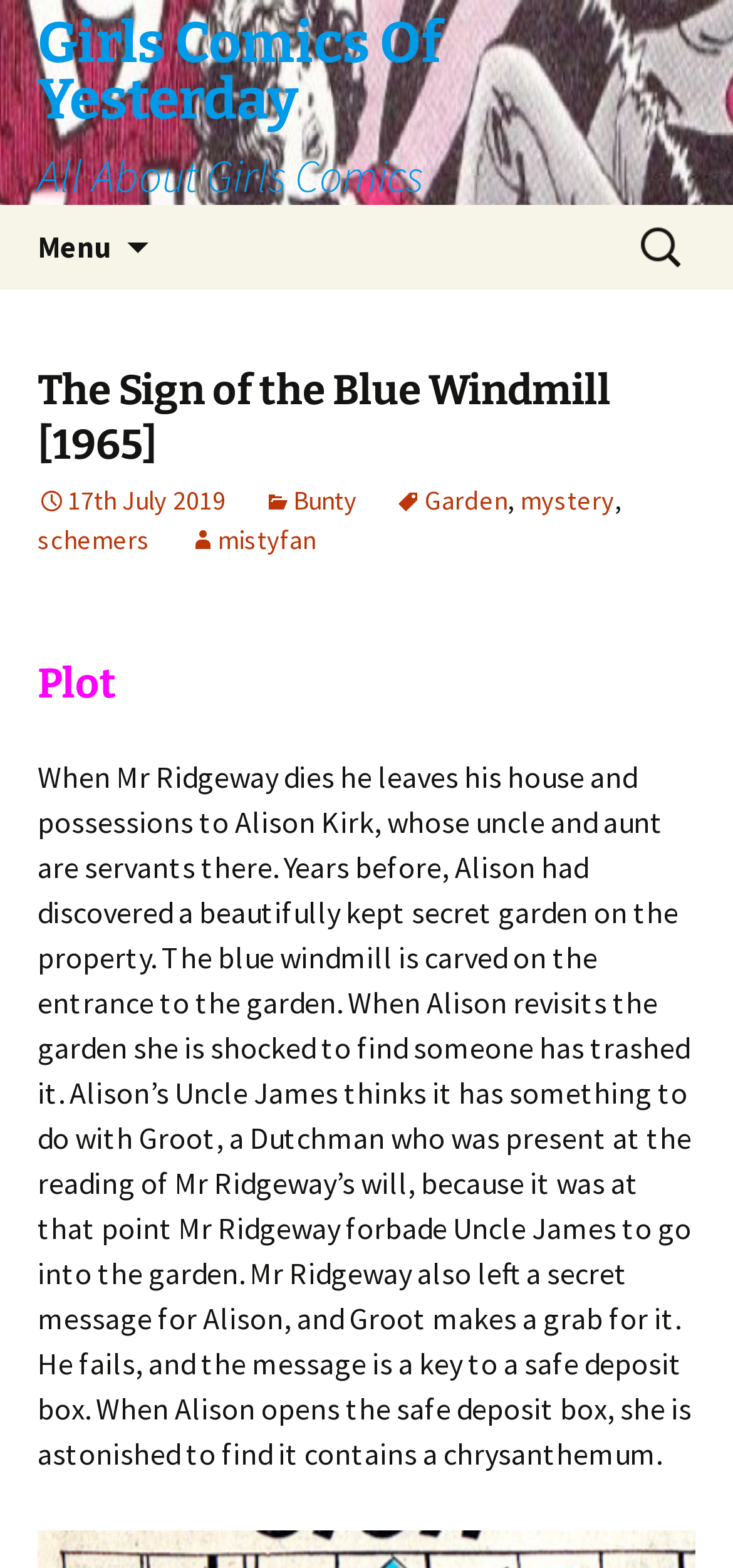How many links are there in the header?
Look at the image and answer with only one word or phrase.

4